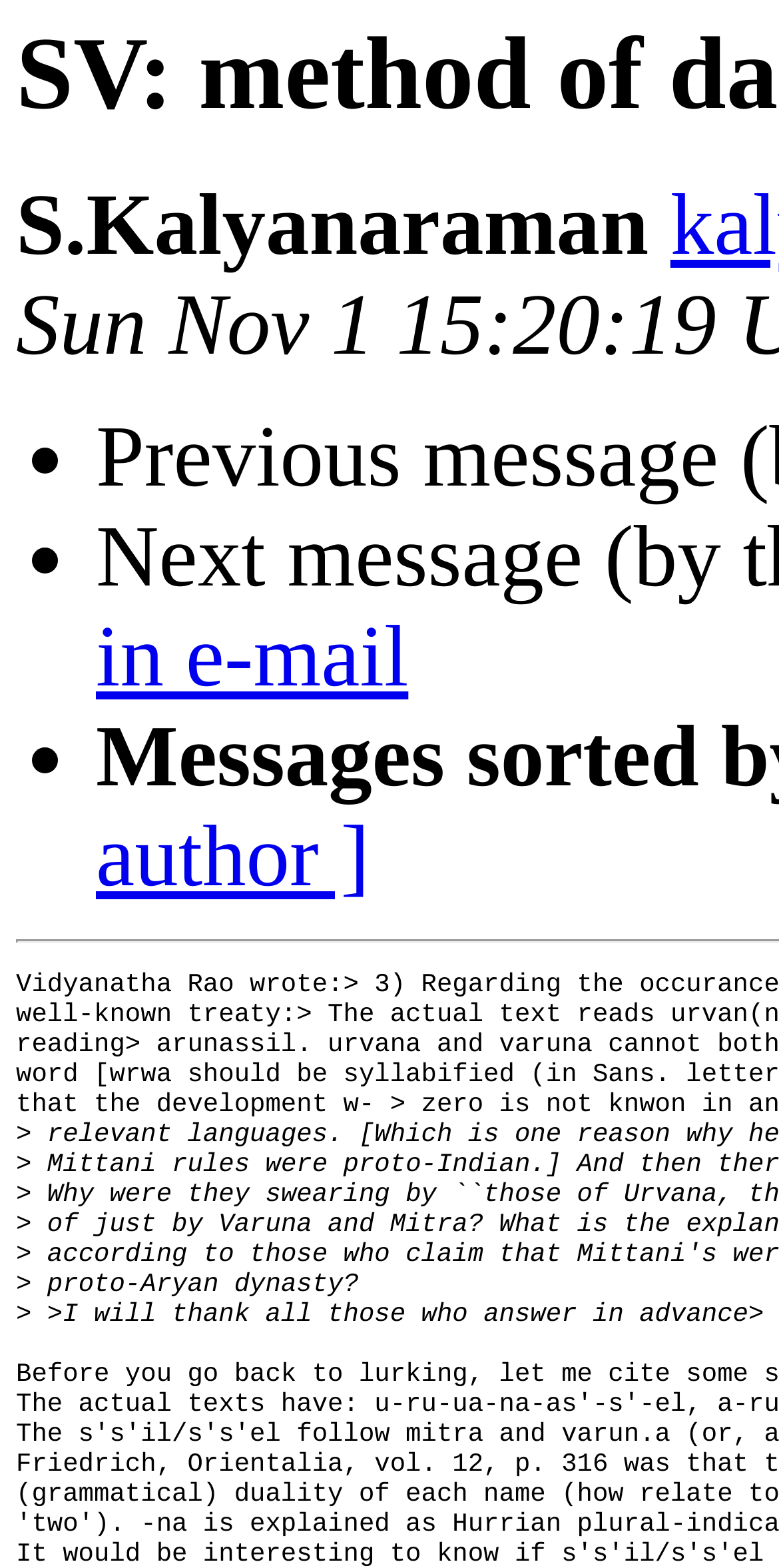Extract the heading text from the webpage.

SV: method of dating RV, III and Mitanni